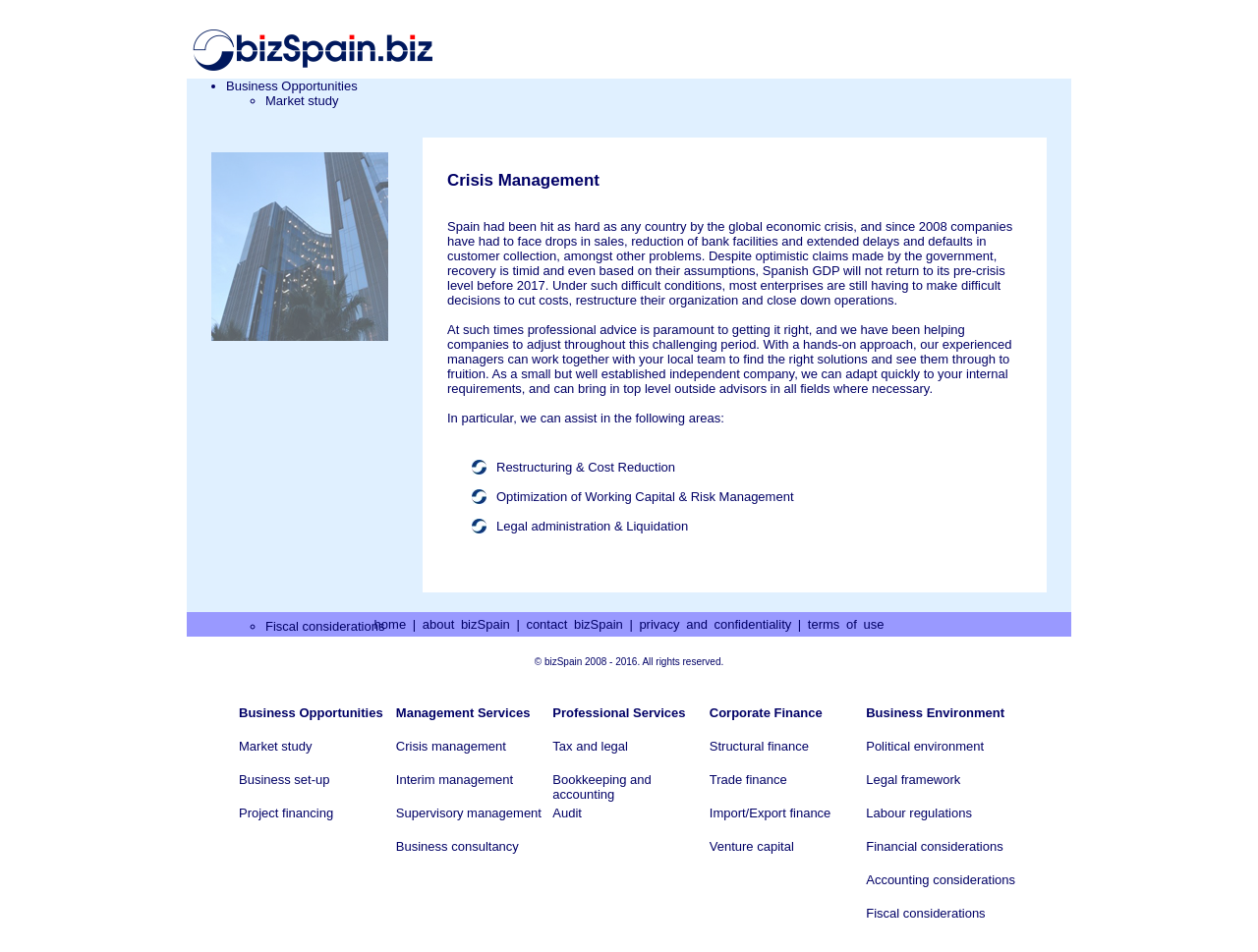Please identify the bounding box coordinates of the element's region that I should click in order to complete the following instruction: "Click on Business Opportunities". The bounding box coordinates consist of four float numbers between 0 and 1, i.e., [left, top, right, bottom].

[0.18, 0.083, 0.292, 0.098]